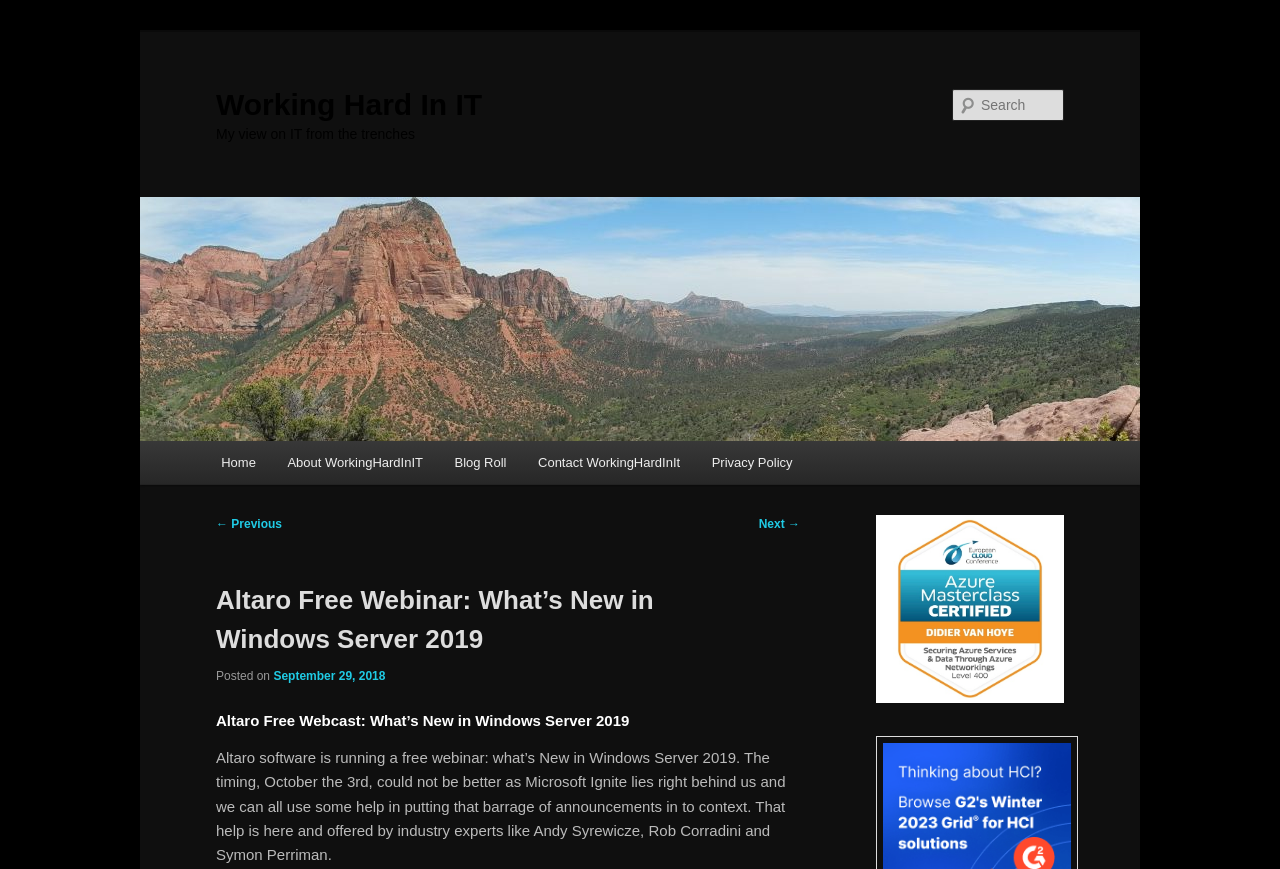Explain in detail what is displayed on the webpage.

The webpage is about a free webinar on "What's New in Windows Server 2019" hosted by Altaro software. At the top left corner, there is a link to skip to the primary content. Below it, there is a heading "Working Hard In IT" with a link to the same title. To the right of this heading, there is an image with the same title.

On the top right corner, there is a search bar with a label "Search" and a text box to input search queries. Below the search bar, there is a main menu with links to "Home", "About WorkingHardInIT", "Blog Roll", "Contact WorkingHardInIt", and "Privacy Policy".

The main content of the webpage is divided into two sections. The first section has a heading "Altaro Free Webinar: What’s New in Windows Server 2019" and a subheading "Posted on September 29, 2018". Below this, there is a paragraph of text describing the webinar, including the timing and the industry experts who will be presenting.

The second section has another heading "Altaro Free Webcast: What’s New in Windows Server 2019" and a link to the webinar. To the right of this section, there is an image with no description.

At the bottom of the webpage, there are links to navigate to previous and next posts, as well as a link to the main menu.